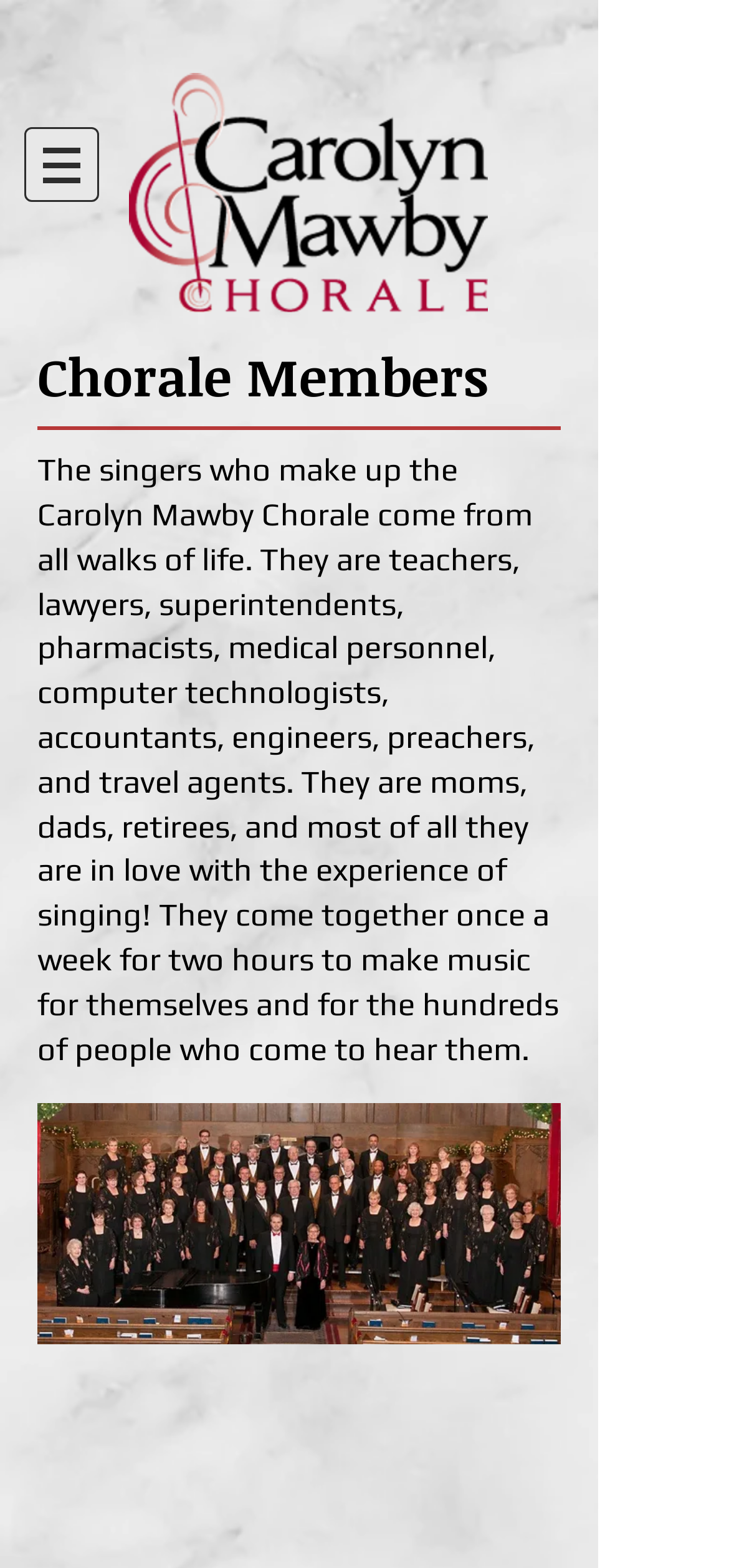Give a concise answer of one word or phrase to the question: 
What is the shape of the logo?

Not specified